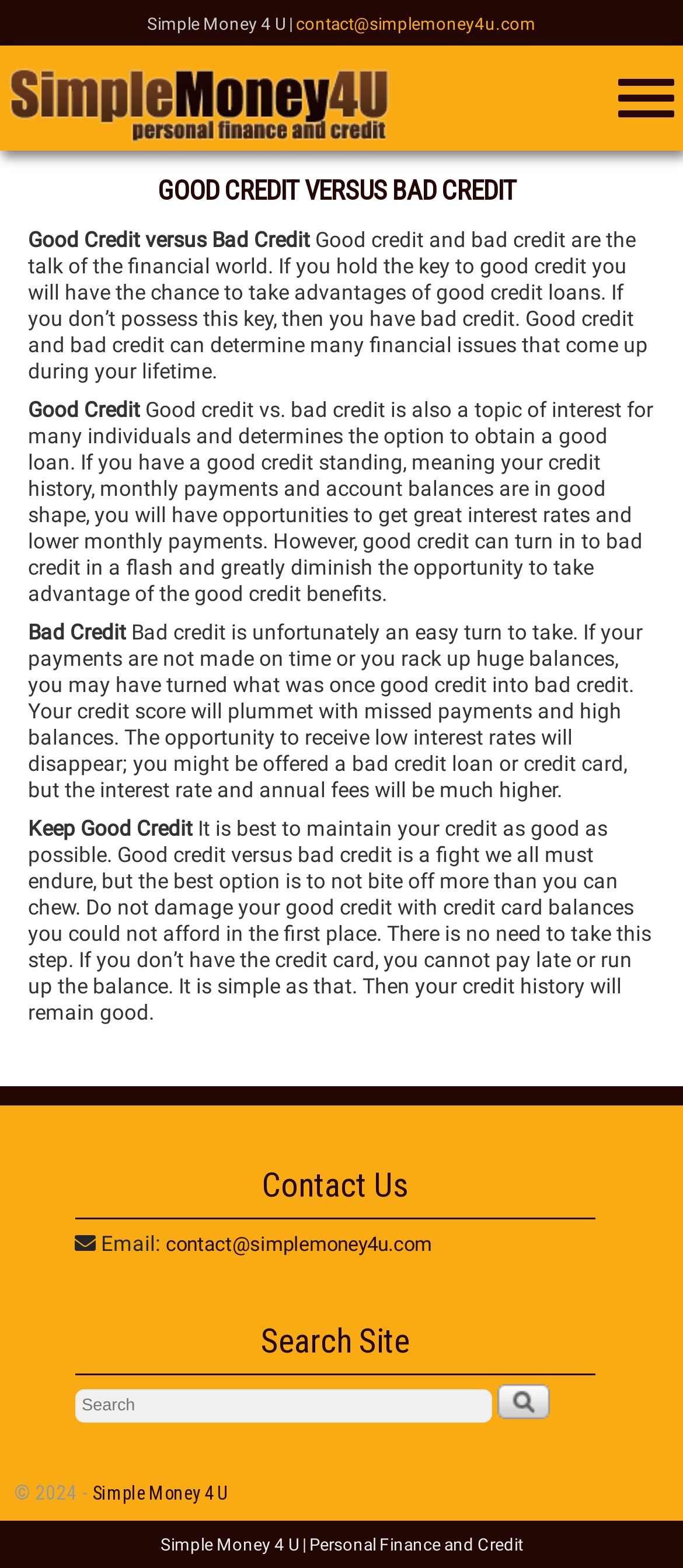Determine the bounding box coordinates of the element's region needed to click to follow the instruction: "Subscribe for Updates". Provide these coordinates as four float numbers between 0 and 1, formatted as [left, top, right, bottom].

None